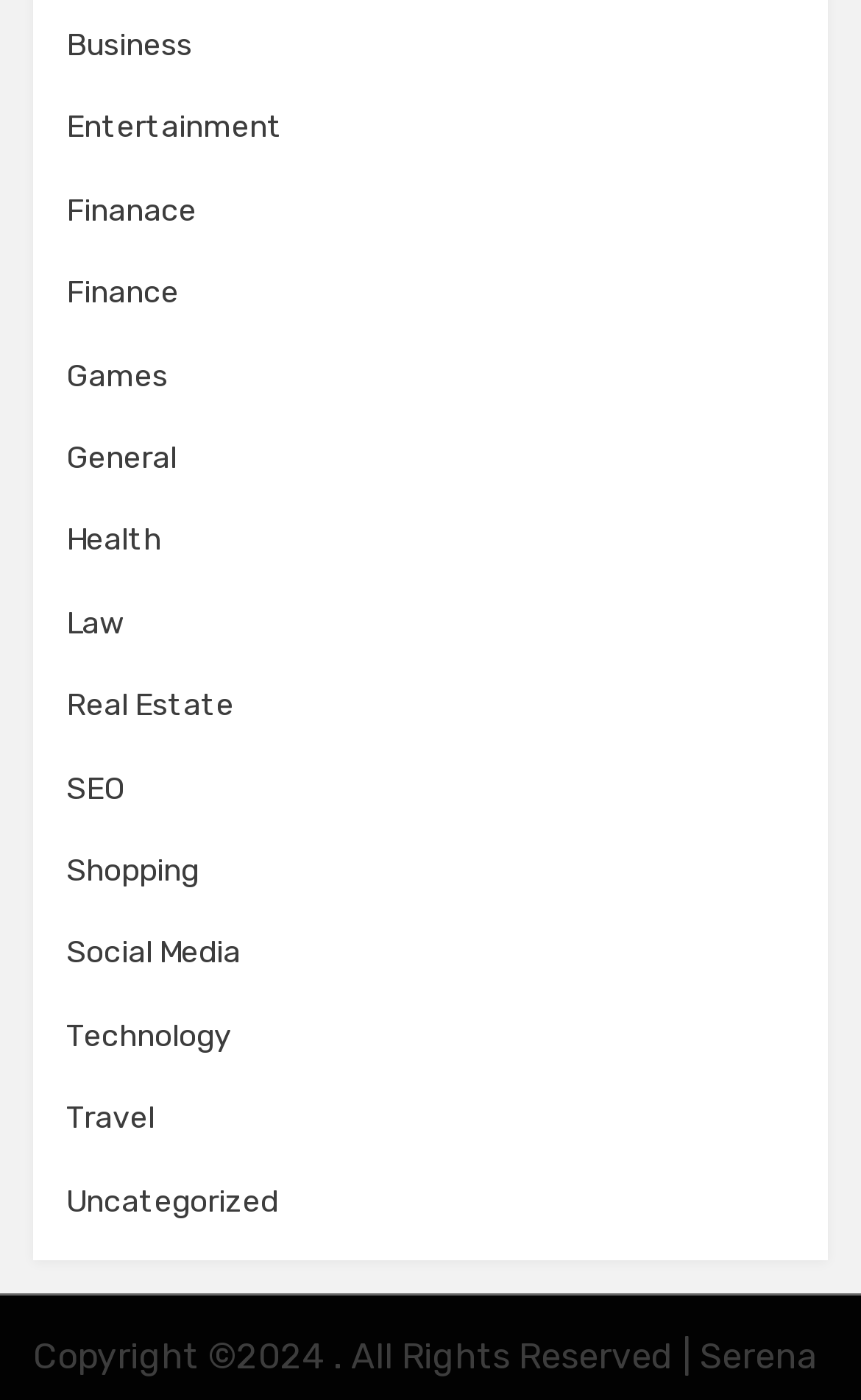Kindly determine the bounding box coordinates for the area that needs to be clicked to execute this instruction: "Click on Business".

[0.077, 0.019, 0.223, 0.046]